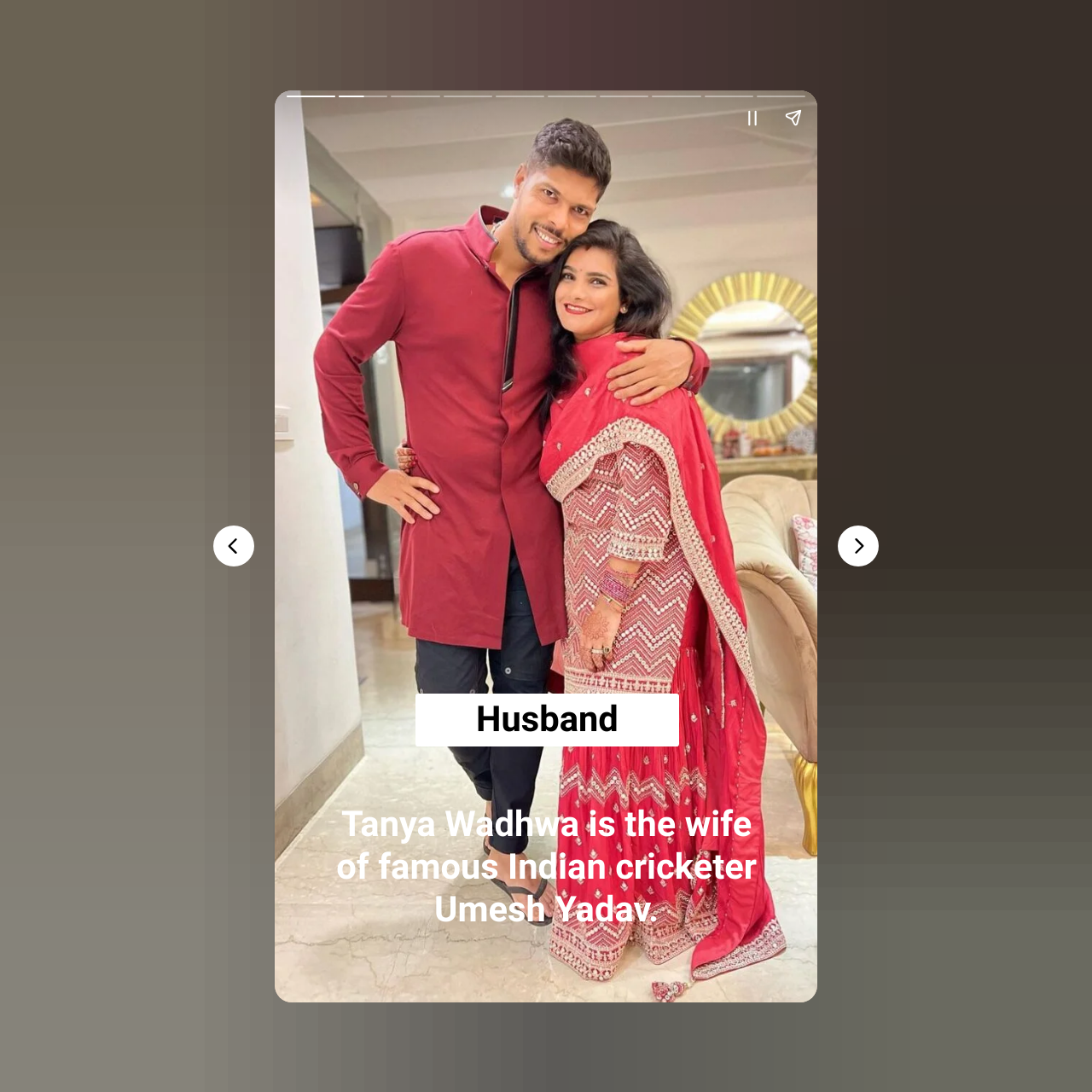Who is Tanya Wadhwa's husband? Examine the screenshot and reply using just one word or a brief phrase.

Umesh Yadav